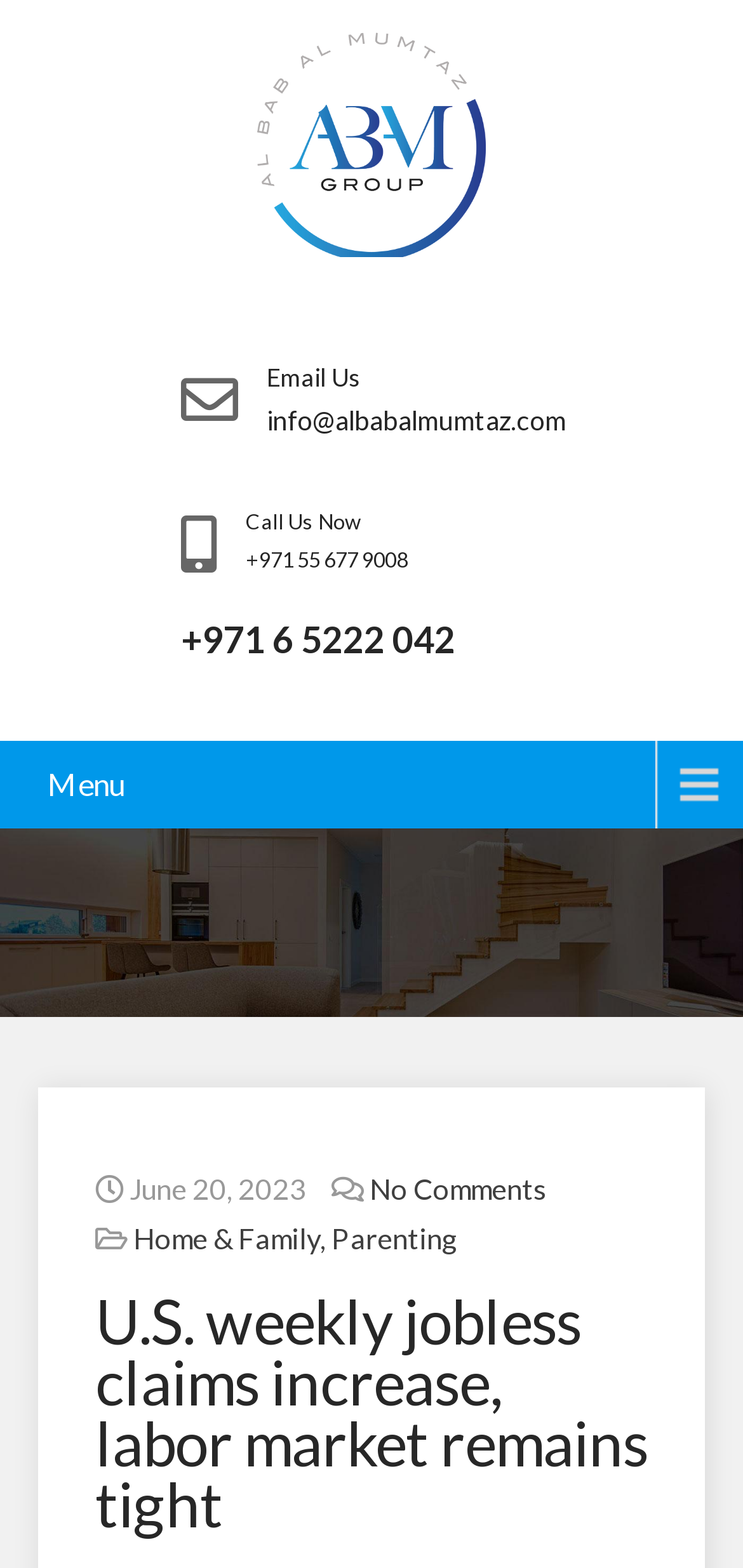Respond to the following query with just one word or a short phrase: 
What is the date of the article?

June 20, 2023